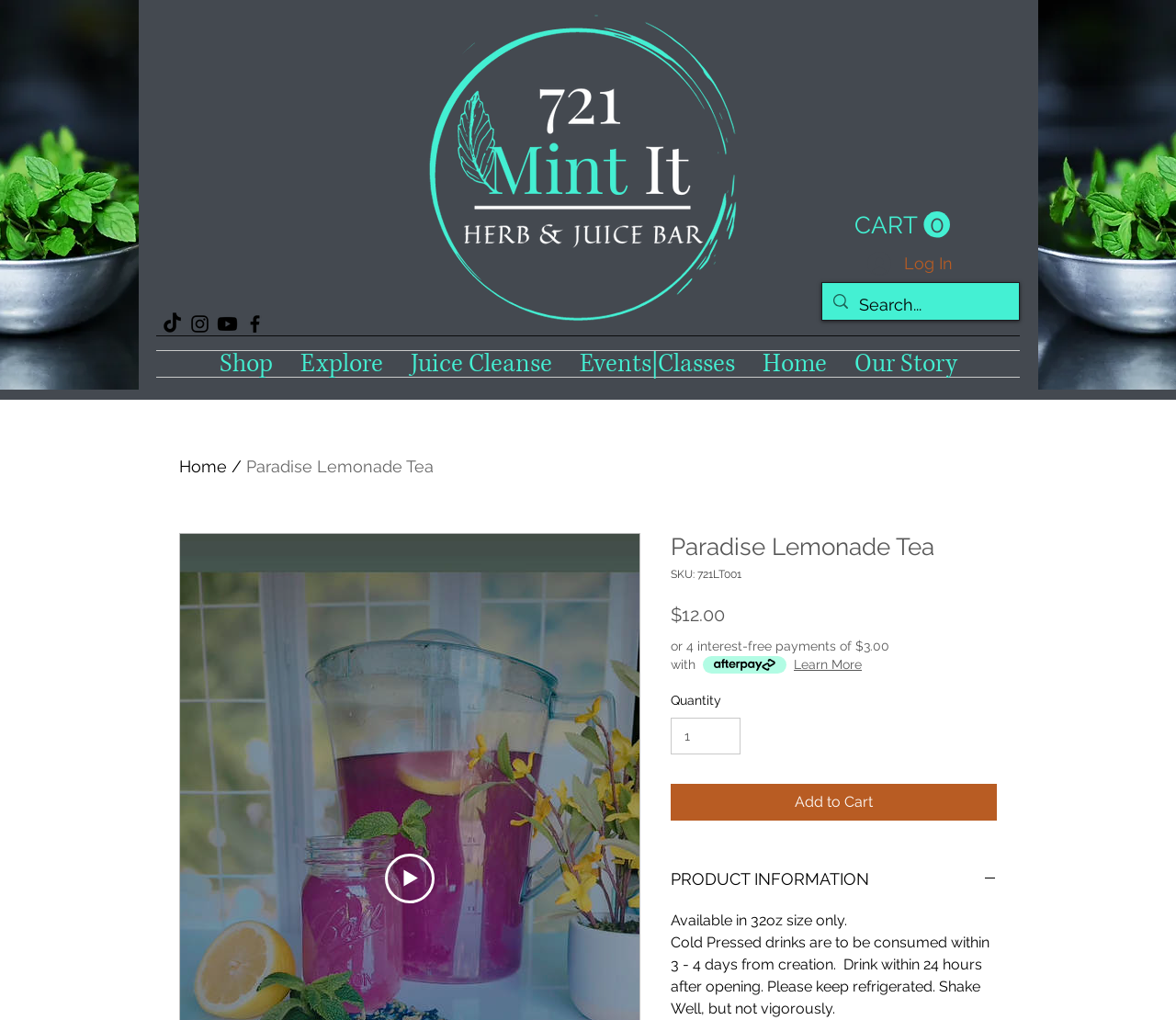Identify the bounding box coordinates of the specific part of the webpage to click to complete this instruction: "Log in to your account".

[0.727, 0.239, 0.82, 0.278]